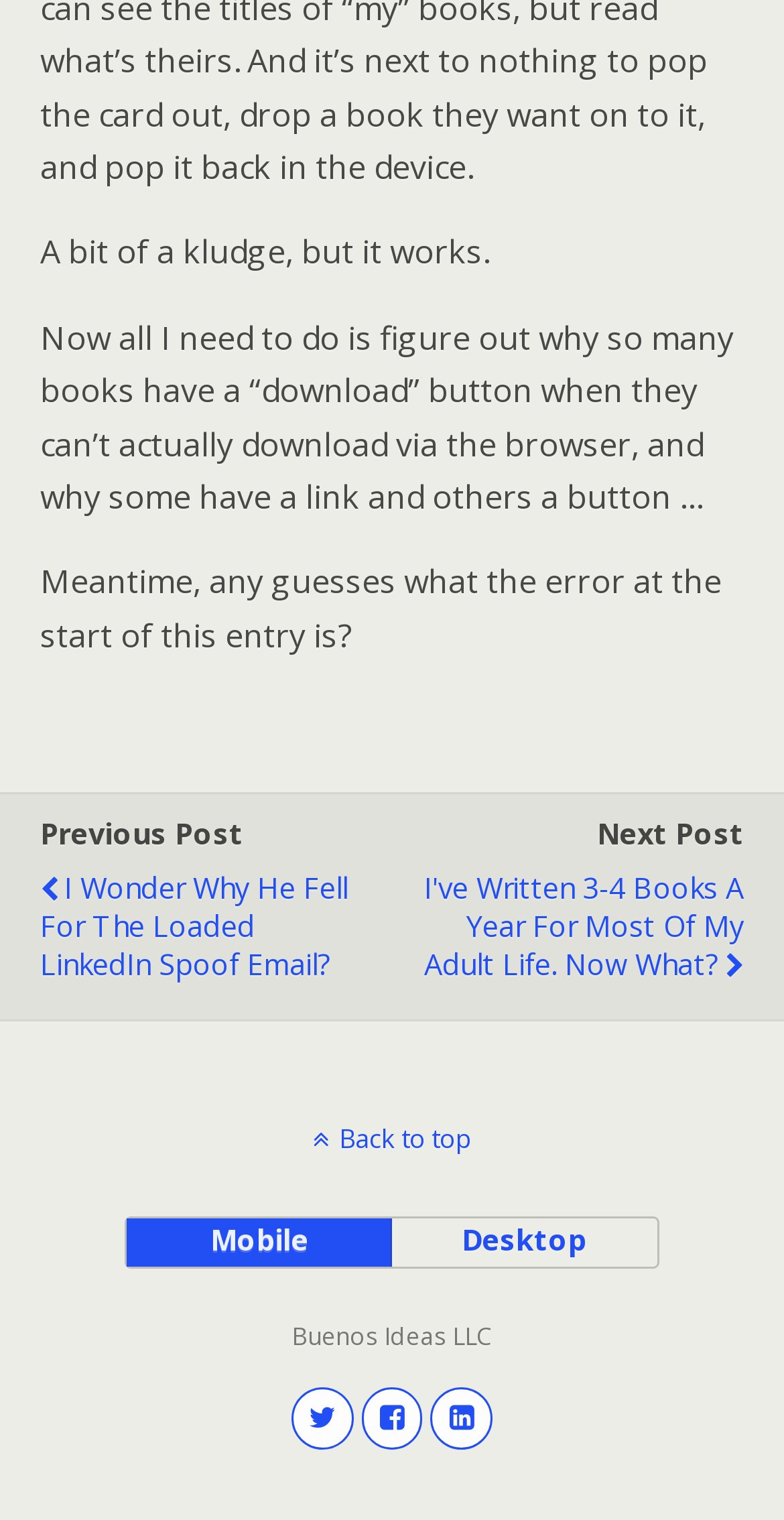Please specify the bounding box coordinates of the region to click in order to perform the following instruction: "Click the 'Previous Post' button".

[0.051, 0.536, 0.31, 0.561]